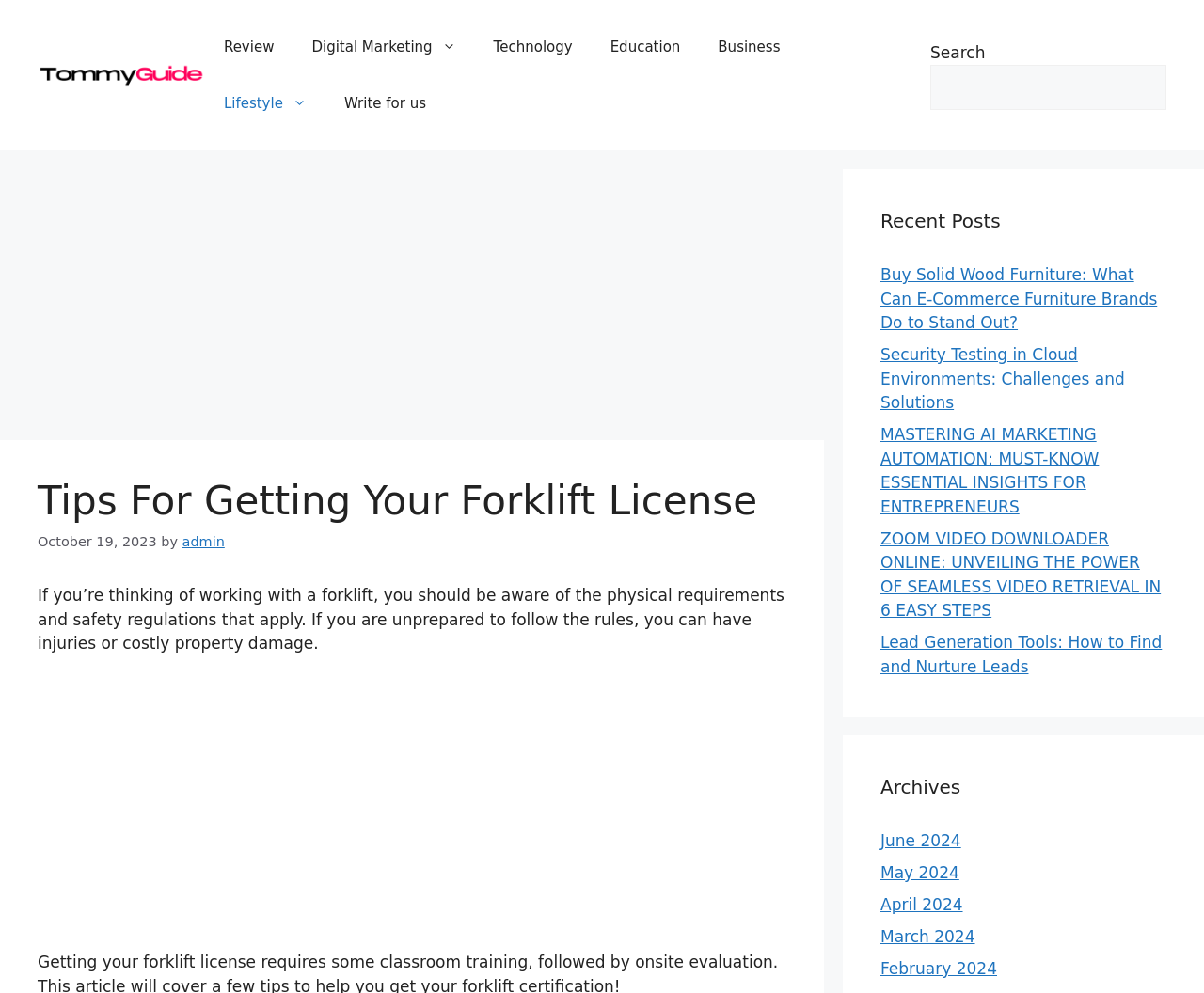Point out the bounding box coordinates of the section to click in order to follow this instruction: "Read the article about getting a forklift license".

[0.031, 0.481, 0.653, 0.529]